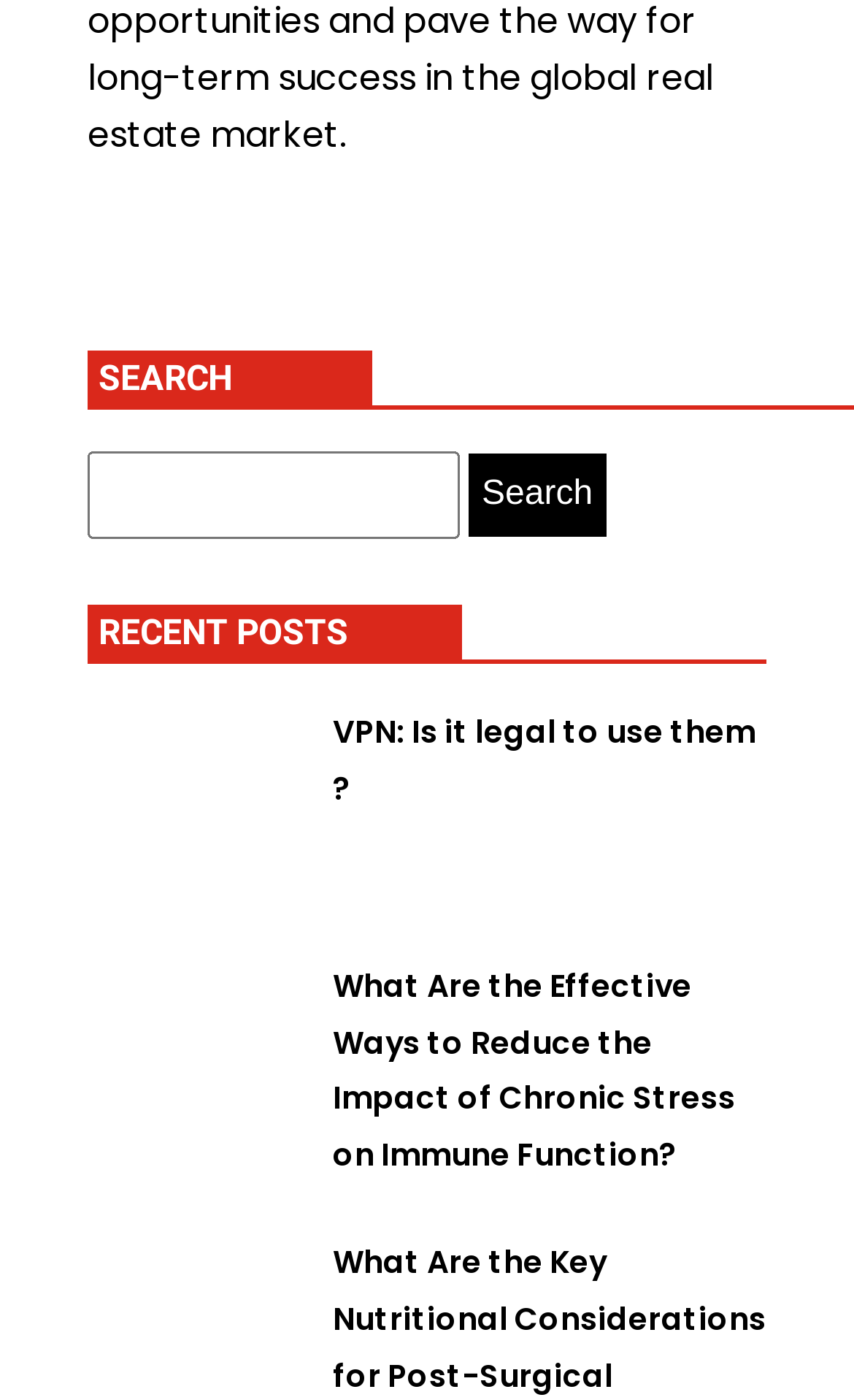Based on the image, give a detailed response to the question: What is the purpose of the textbox?

The textbox is located below the 'Search for:' label and has a 'Search' button next to it, indicating that it is used to input search queries.